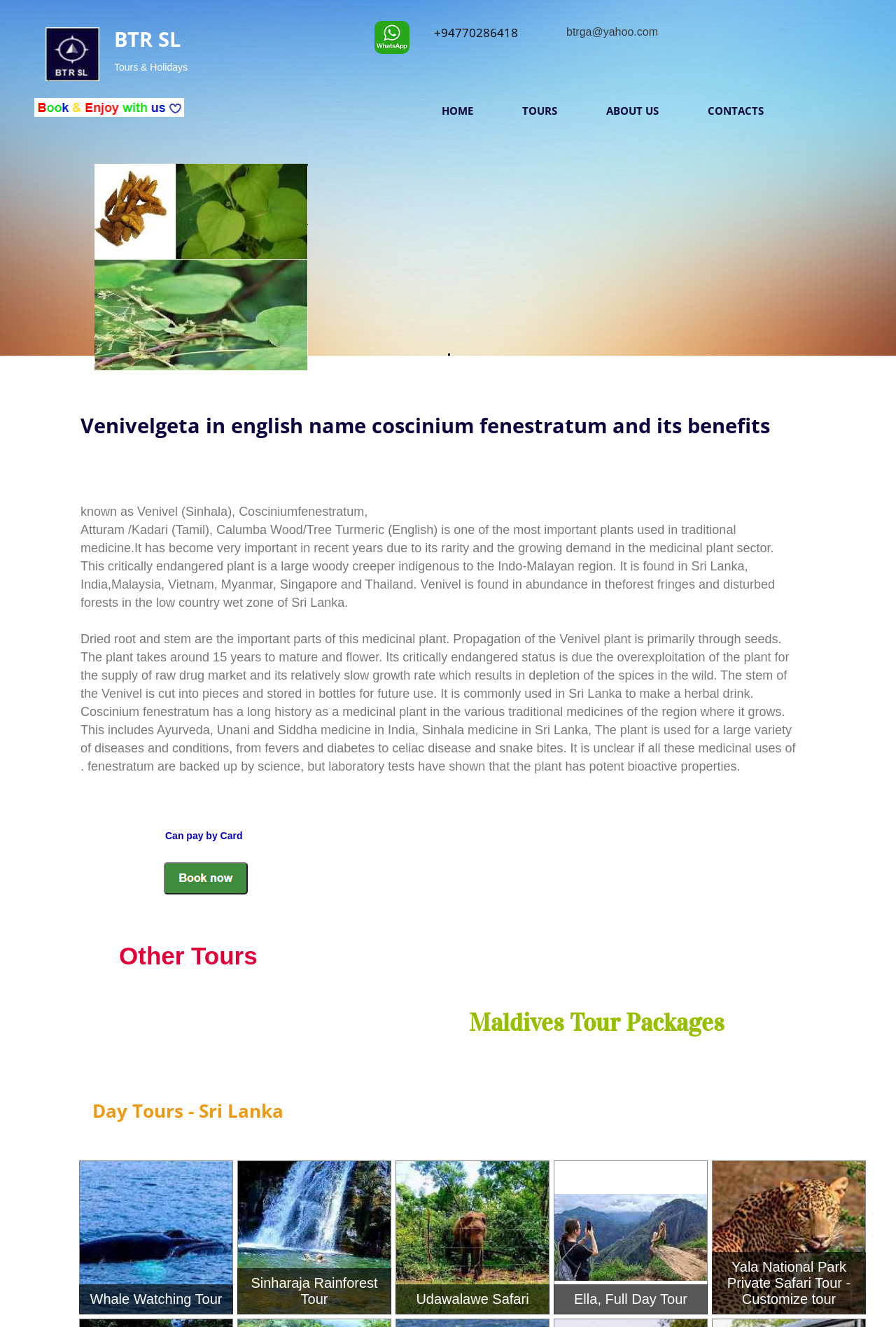Identify the bounding box coordinates for the element you need to click to achieve the following task: "Click WhatsApp". Provide the bounding box coordinates as four float numbers between 0 and 1, in the form [left, top, right, bottom].

[0.418, 0.016, 0.457, 0.041]